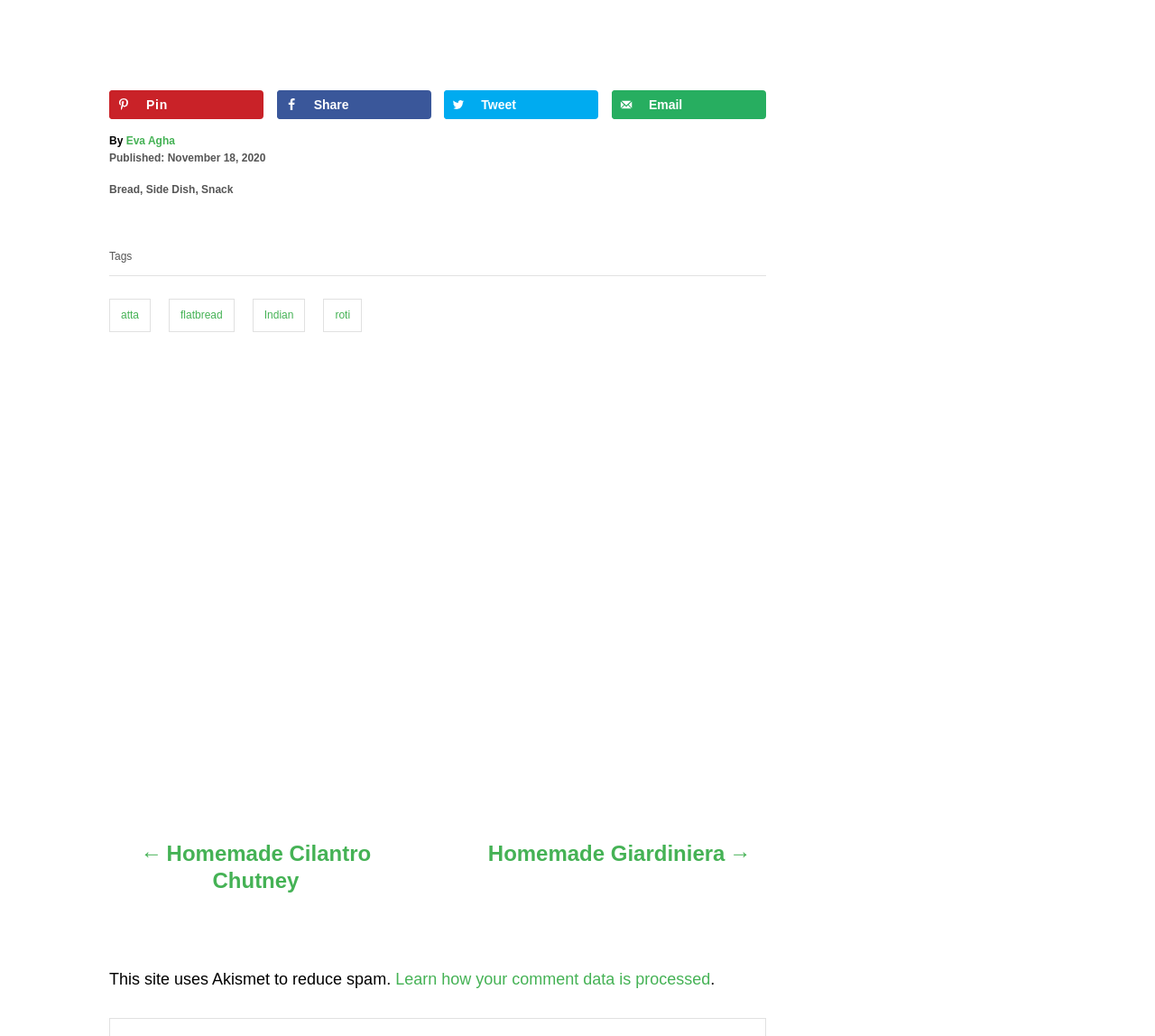What is the publication date of the article?
Please ensure your answer is as detailed and informative as possible.

The publication date 'November 18, 2020' is mentioned in the footer section of the webpage, along with the author's name and categories of the article.